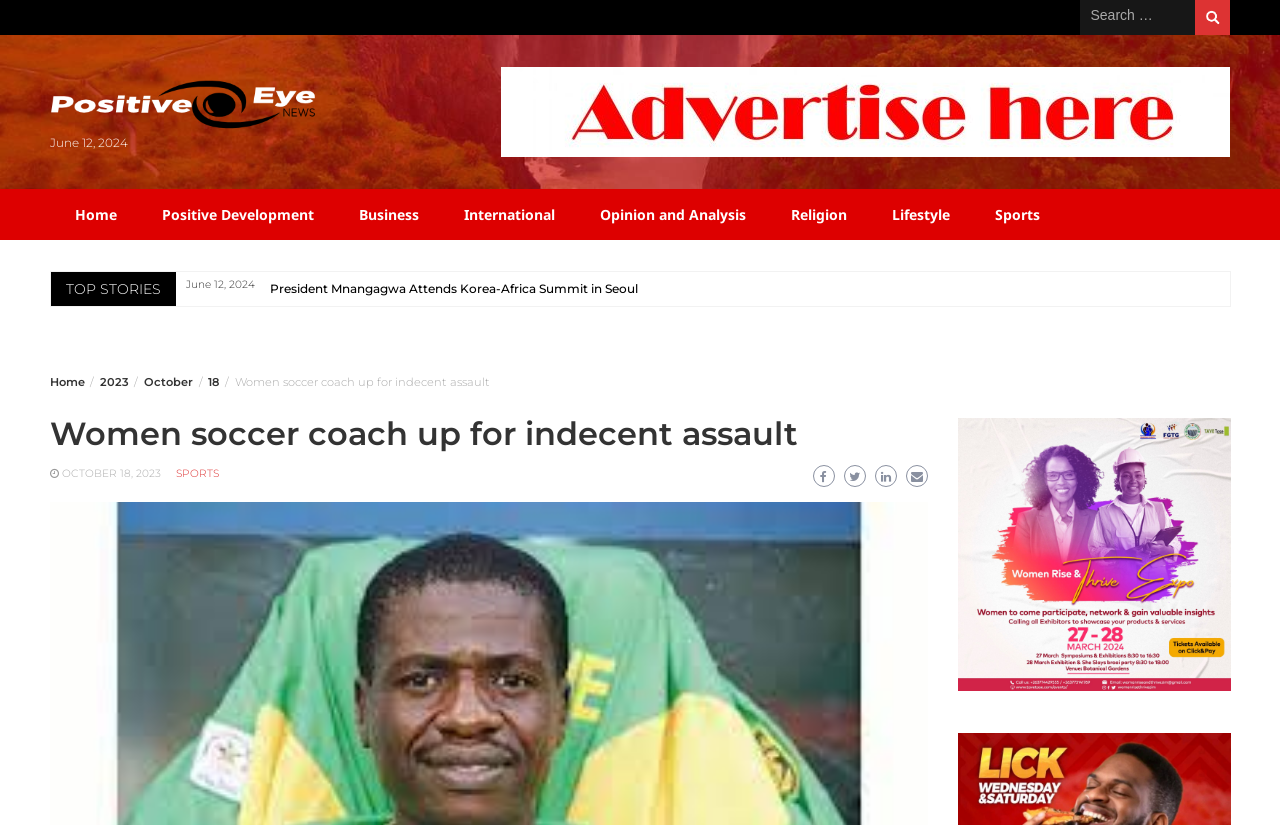What is the date of the article?
Kindly answer the question with as much detail as you can.

I found the date 'June 12, 2024' mentioned twice on the webpage, once at the top and once in the middle section, indicating that it is the publication date of the article.